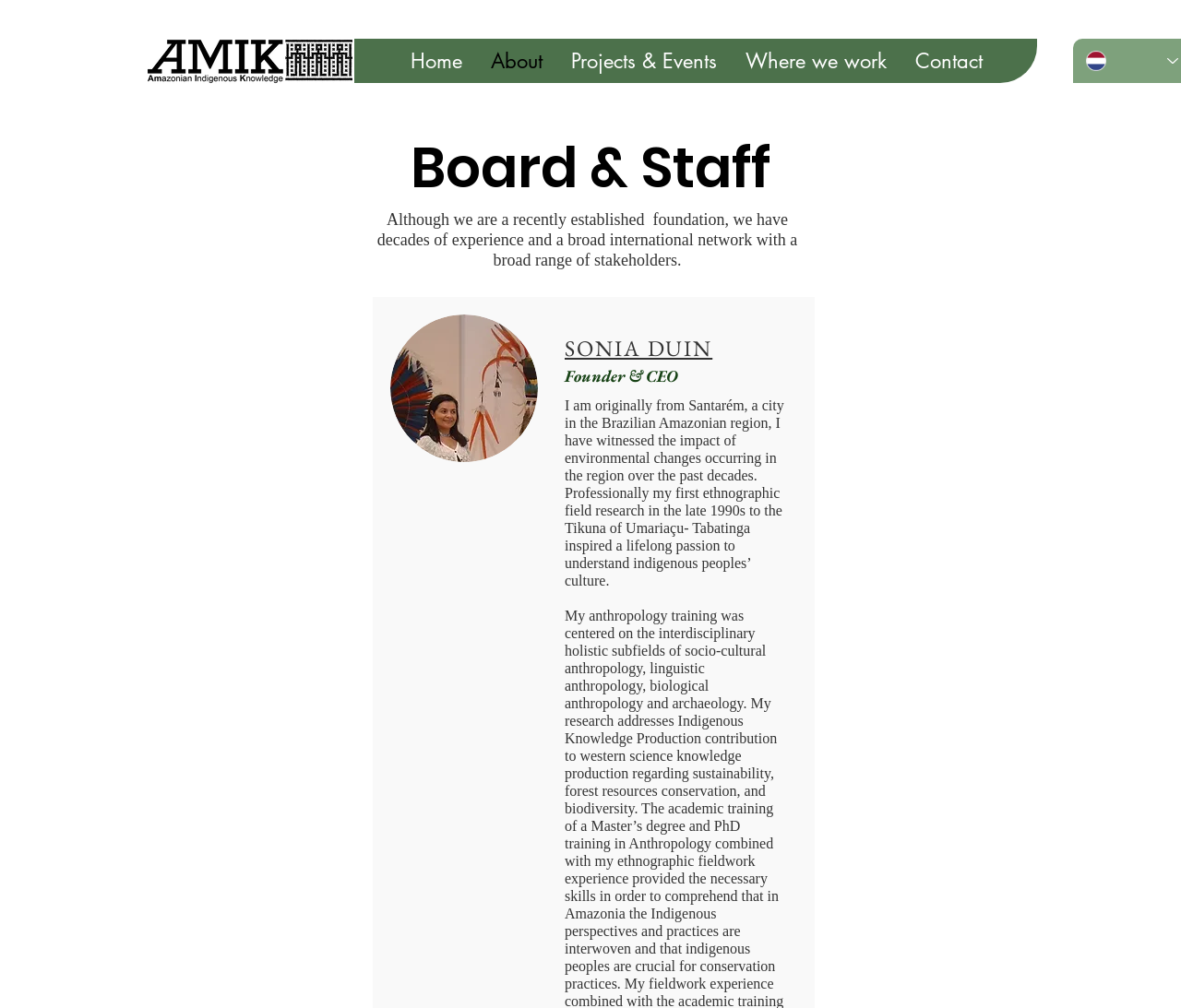Using the provided description Home, find the bounding box coordinates for the UI element. Provide the coordinates in (top-left x, top-left y, bottom-right x, bottom-right y) format, ensuring all values are between 0 and 1.

[0.335, 0.038, 0.403, 0.082]